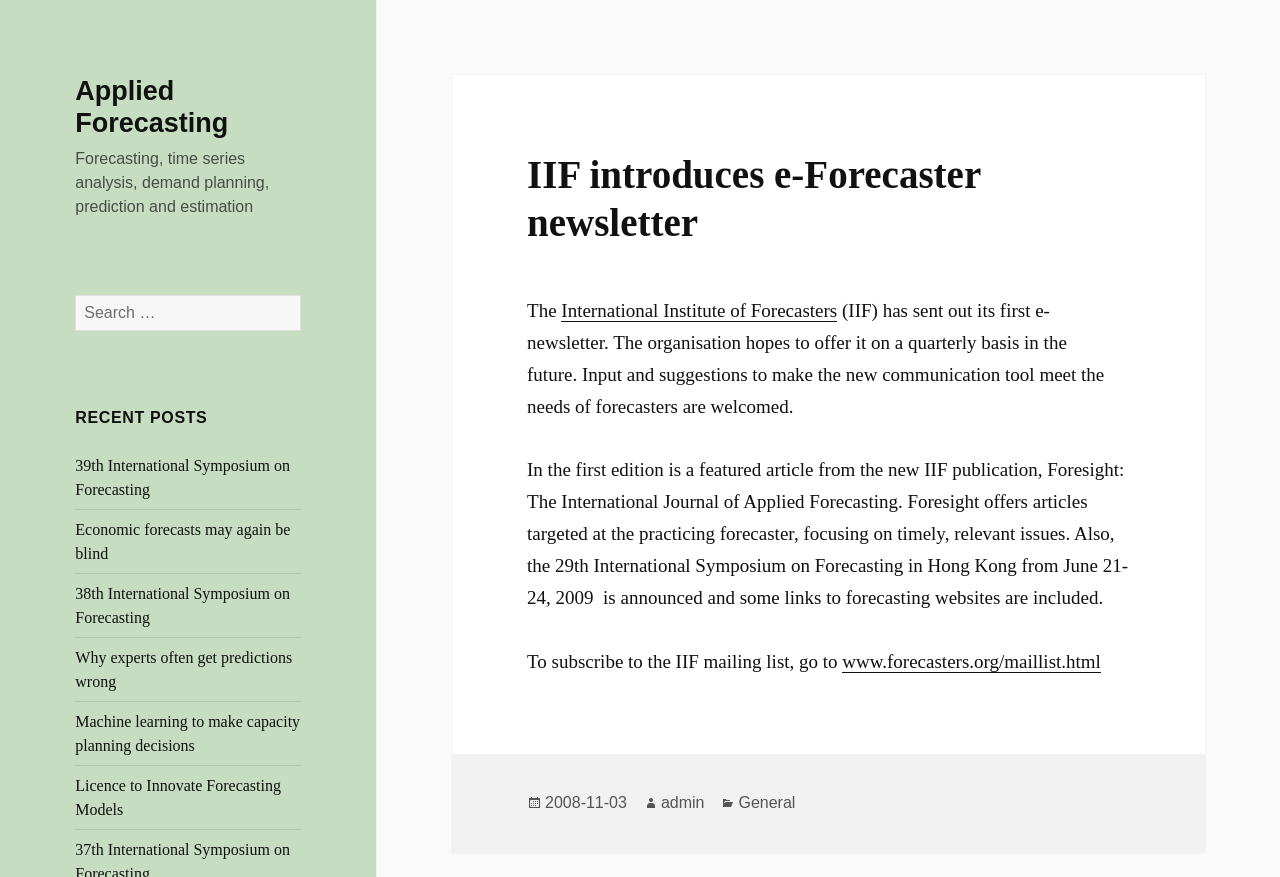What is the purpose of the Foresight journal?
Look at the image and answer with only one word or phrase.

Targeted at practicing forecasters